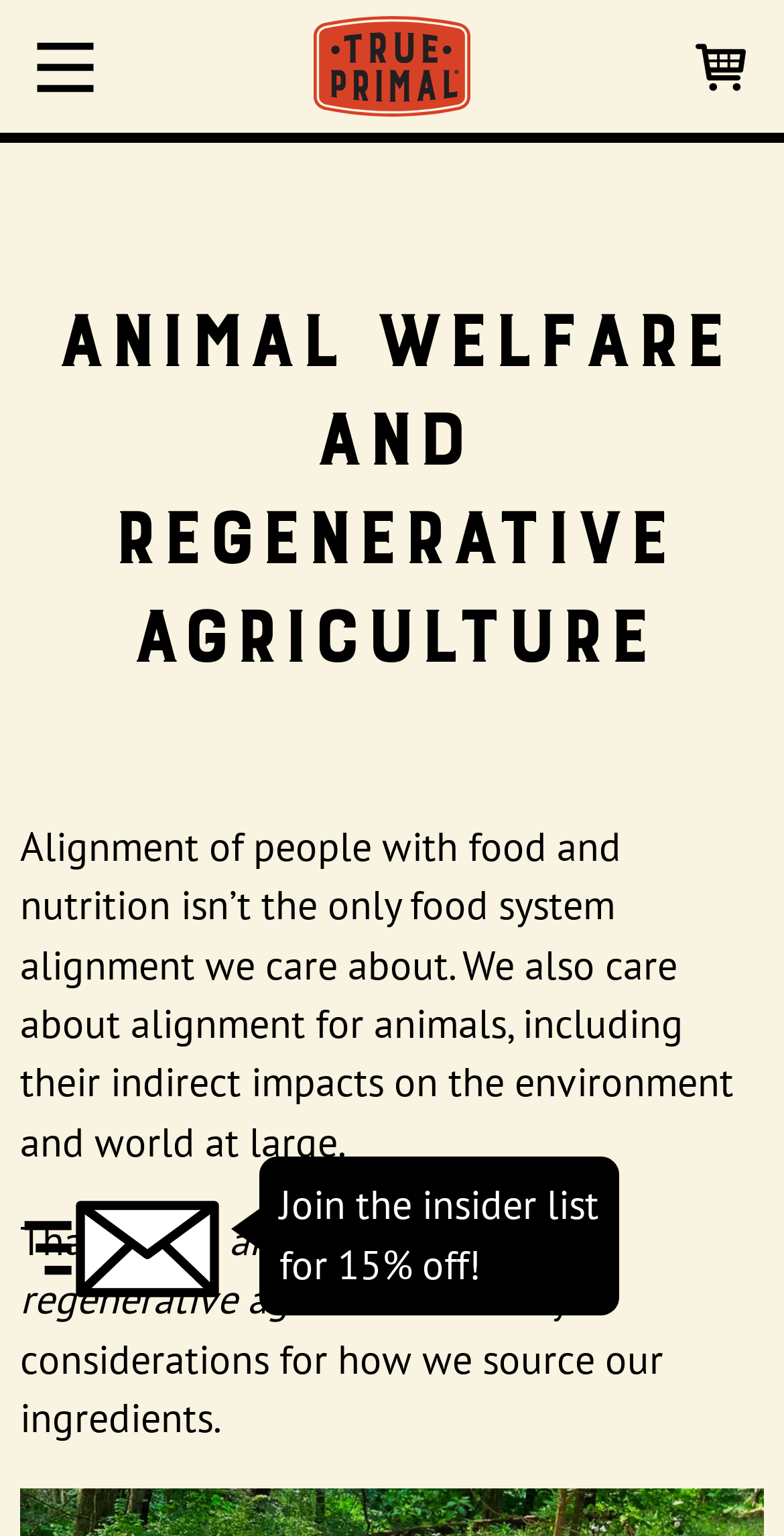For the element described, predict the bounding box coordinates as (top-left x, top-left y, bottom-right x, bottom-right y). All values should be between 0 and 1. Element description: alt="True Primal"

[0.399, 0.019, 0.601, 0.061]